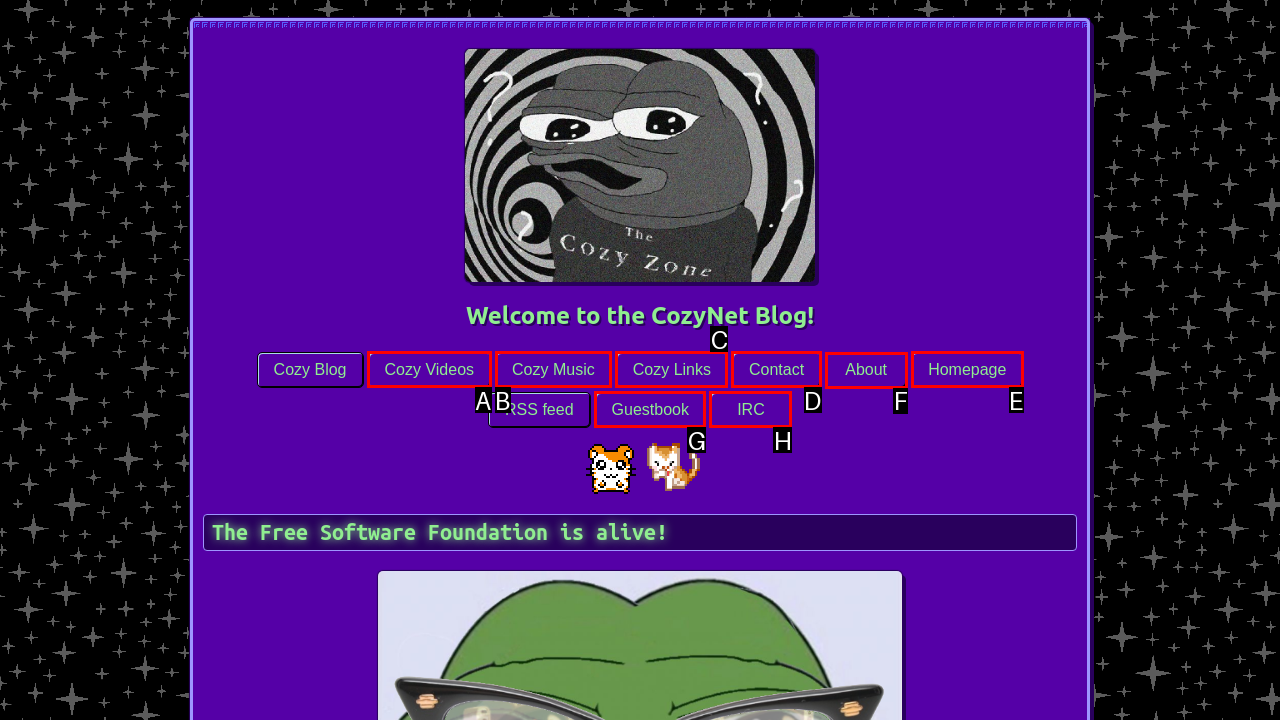Identify the correct choice to execute this task: Go to the About page
Respond with the letter corresponding to the right option from the available choices.

F